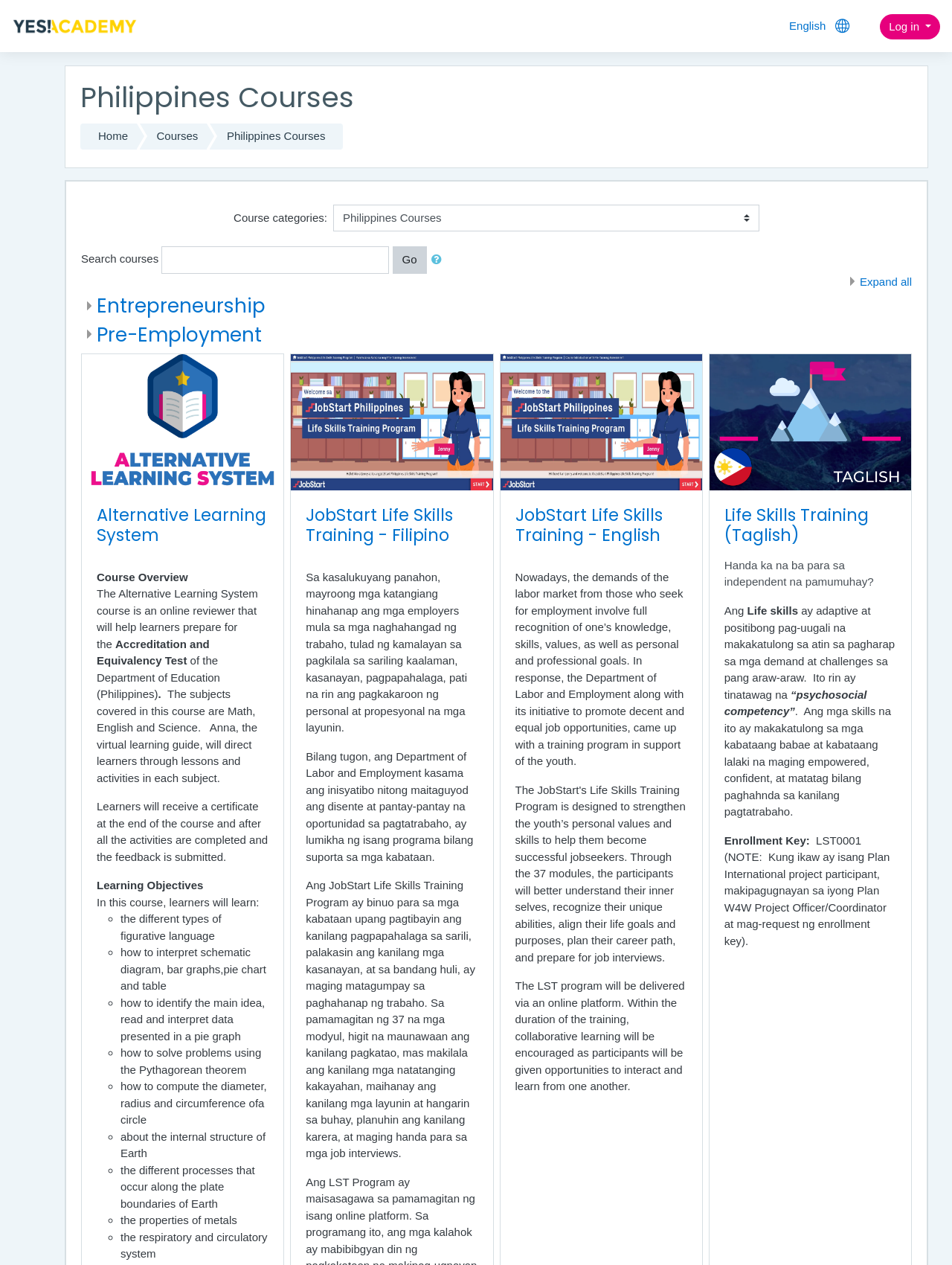Show the bounding box coordinates for the element that needs to be clicked to execute the following instruction: "Expand all course categories". Provide the coordinates in the form of four float numbers between 0 and 1, i.e., [left, top, right, bottom].

[0.887, 0.217, 0.958, 0.227]